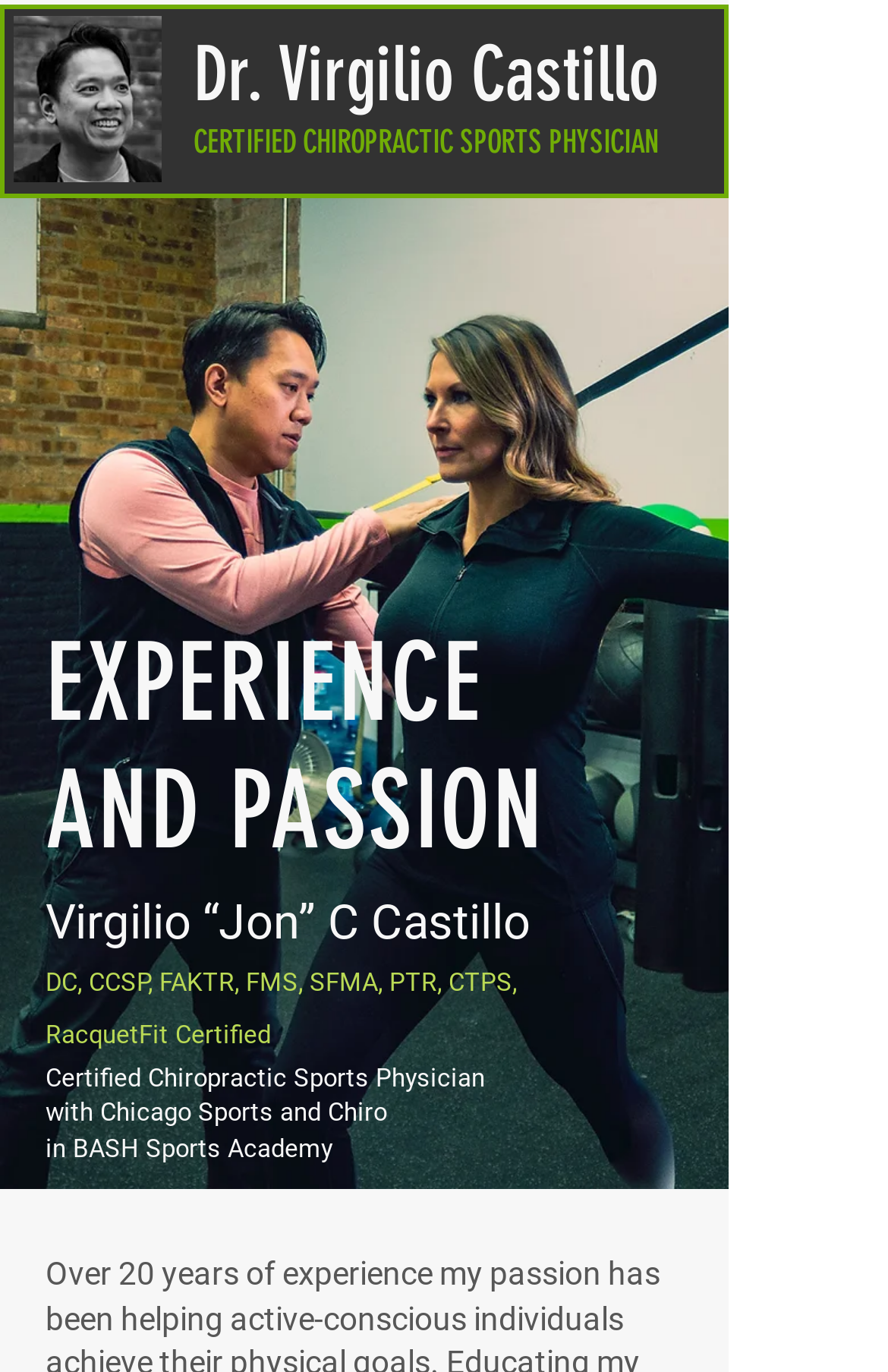Describe the entire webpage, focusing on both content and design.

The webpage is about Dr. Virgilio Castillo, a certified chiropractic sports physician. At the top left of the page, there is a small image of the doctor. Below the image, there is a heading with the doctor's name, "Dr. Virgilio Castillo", followed by another heading that describes his profession, "CERTIFIED CHIROPRACTIC SPORTS PHYSICIAN". 

To the right of the doctor's name and profession, there is a larger image that takes up most of the width of the page. Below this image, there are several lines of text that provide more information about the doctor. The first line of text is the doctor's full name, "Virgilio “Jon” C Castillo". The following lines describe his certifications and qualifications, including "DC, CCSP, FAKTR, FMS, SFMA, PTR, CTPS, RacquetFit Certified", "Certified Chiropractic Sports Physician", and his affiliation with "Chicago Sports and Chiro" and "BASH Sports Academy".